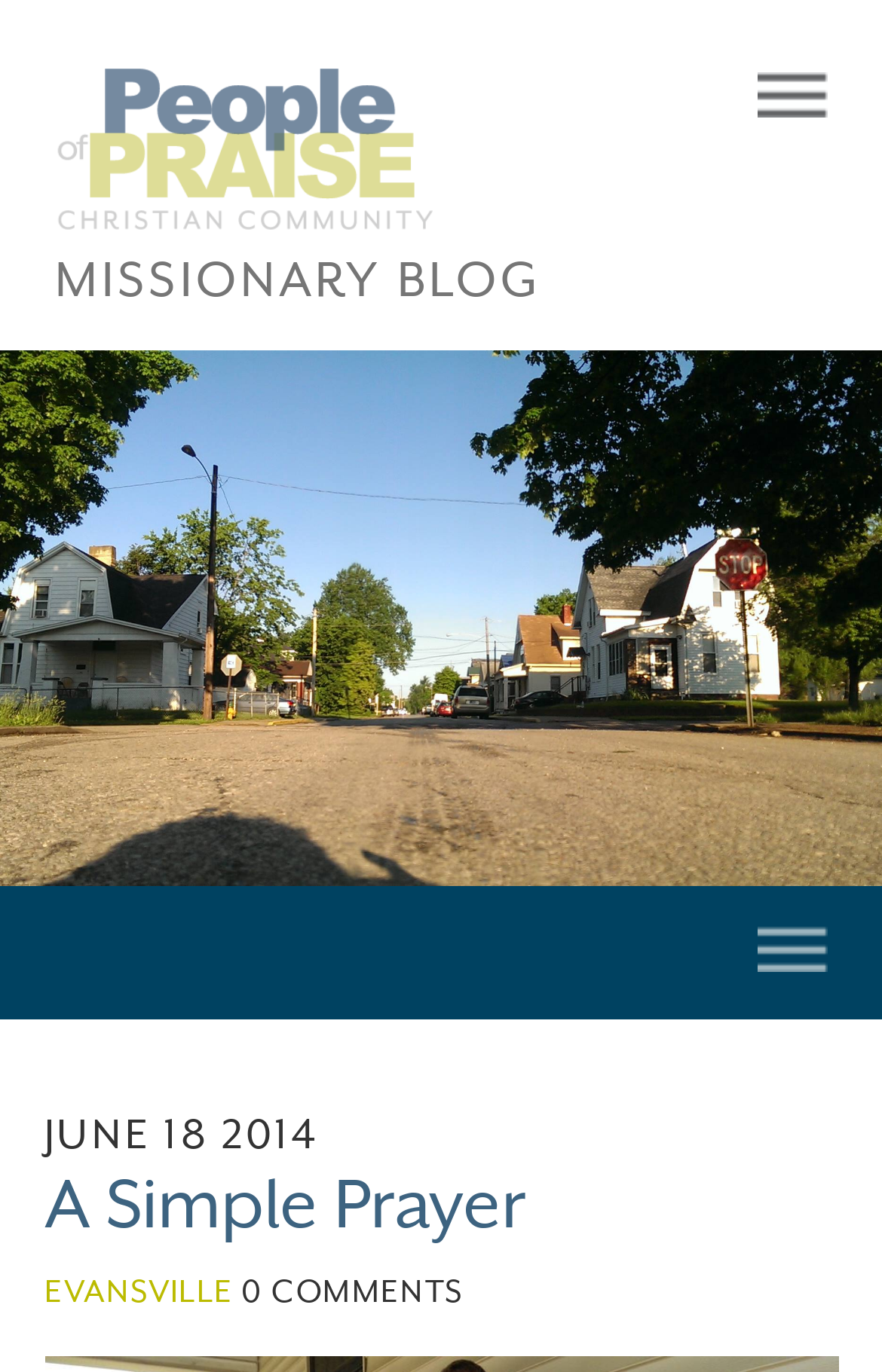Calculate the bounding box coordinates of the UI element given the description: "nederland@atilimglobal.org".

None